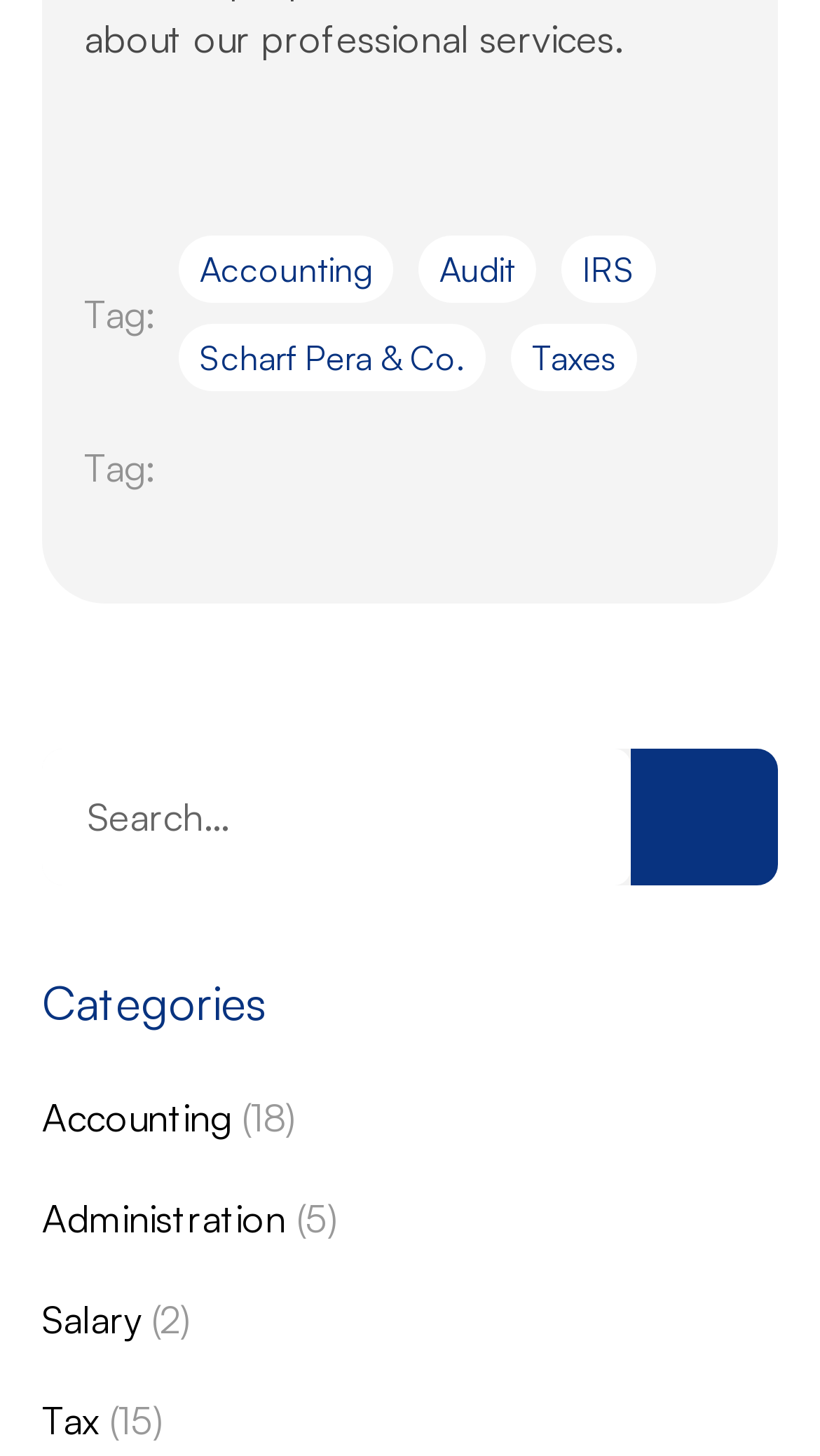Analyze the image and give a detailed response to the question:
What is the function of the search bar?

I identified the search bar by its label 'Search' and the presence of a search box and a search button, which suggests that it allows users to search for specific content on the webpage.